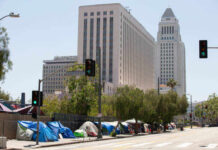What do the red lights on the traffic signals indicate?
Please describe in detail the information shown in the image to answer the question.

The image shows traffic signals with several red lights, which, according to the caption, indicate a halt for vehicles, suggesting that the traffic has come to a stop at this particular moment.